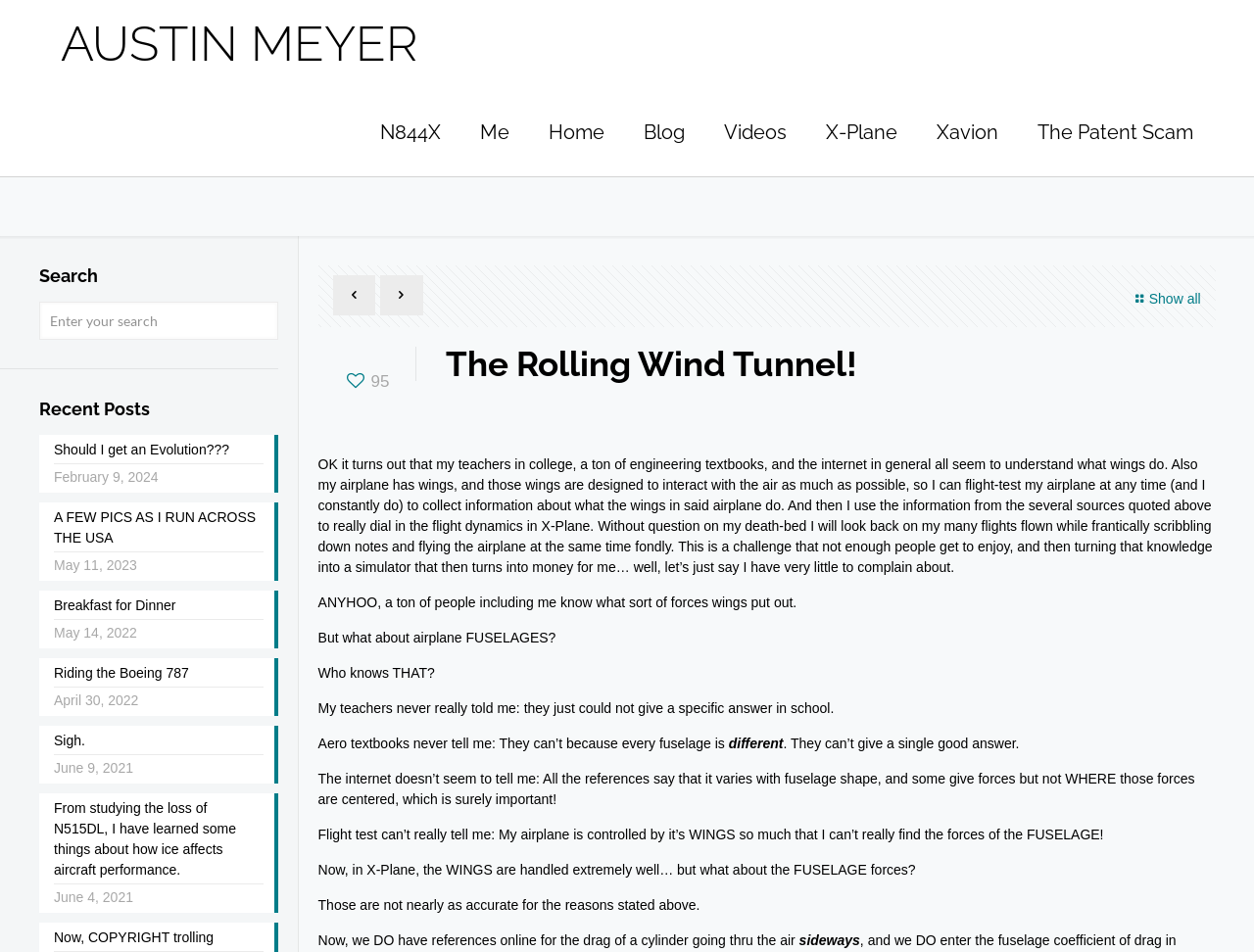What is the topic of the main article?
Your answer should be a single word or phrase derived from the screenshot.

Wing and fuselage forces